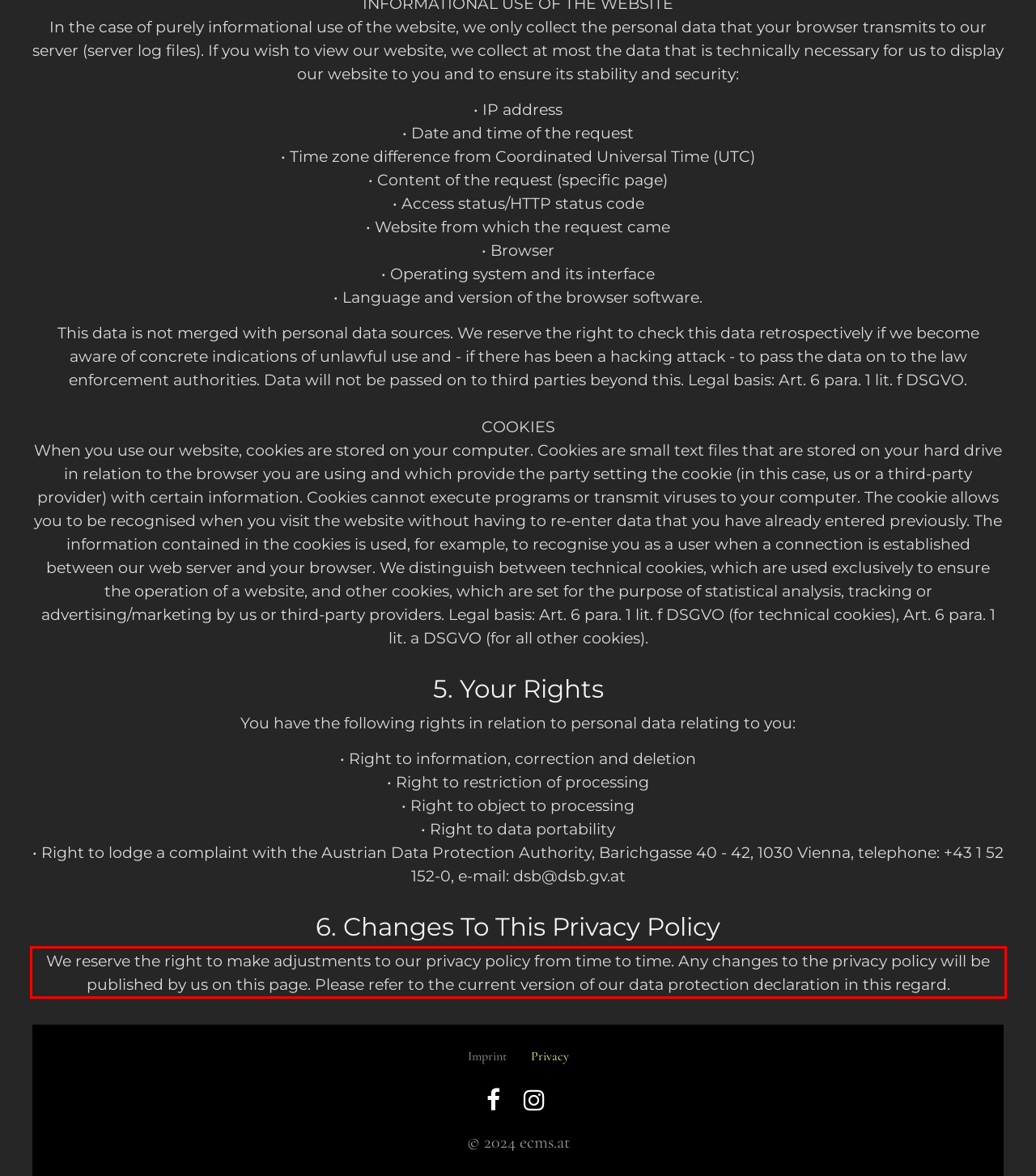Given a screenshot of a webpage containing a red rectangle bounding box, extract and provide the text content found within the red bounding box.

We reserve the right to make adjustments to our privacy policy from time to time. Any changes to the privacy policy will be published by us on this page. Please refer to the current version of our data protection declaration in this regard.